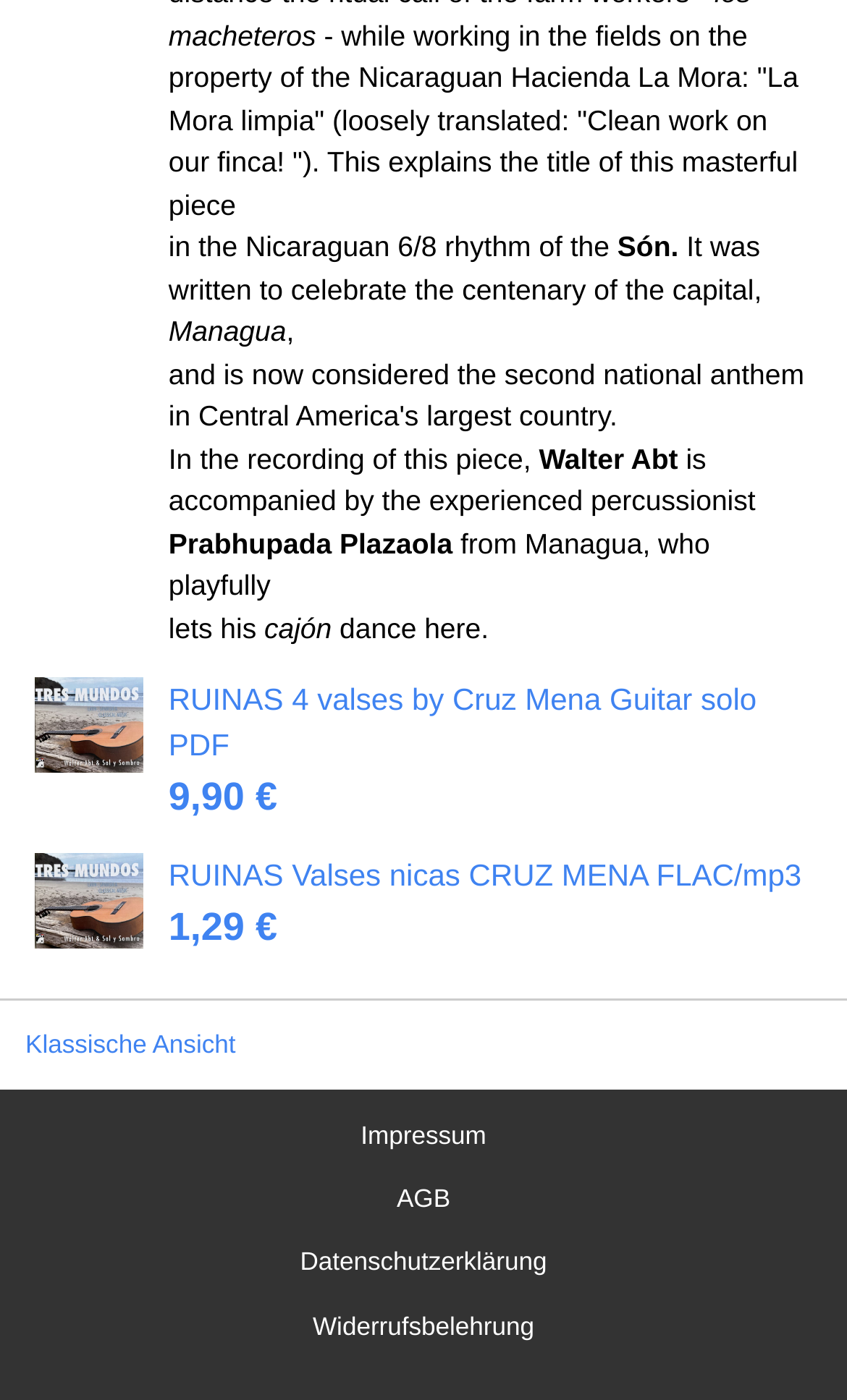Based on the element description: "Impressum", identify the bounding box coordinates for this UI element. The coordinates must be four float numbers between 0 and 1, listed as [left, top, right, bottom].

[0.033, 0.798, 0.967, 0.826]